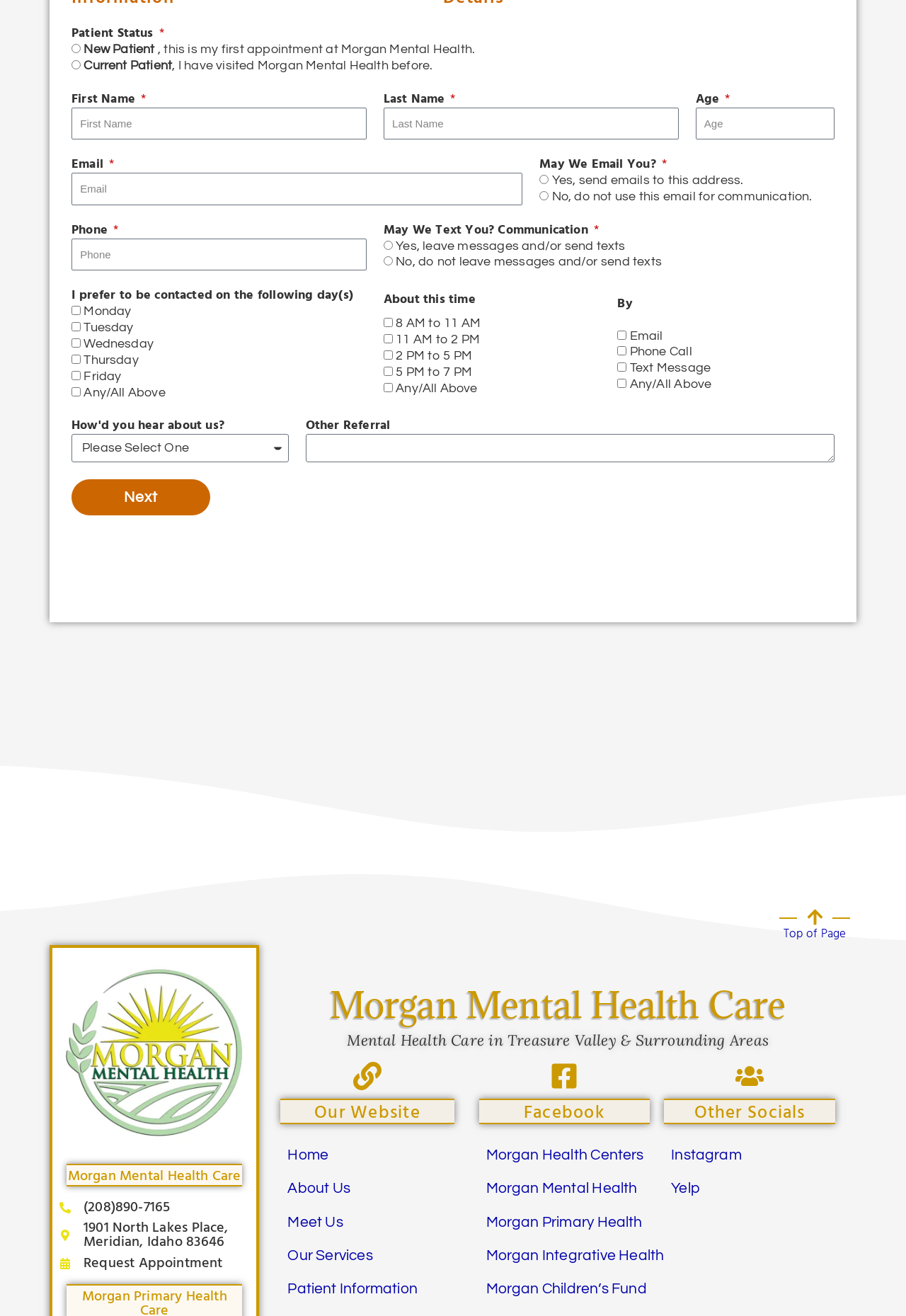Using the information in the image, could you please answer the following question in detail:
What is the address of Morgan Mental Health?

The address of Morgan Mental Health is provided at the bottom of the webpage, along with a phone number and a 'Request Appointment' link.